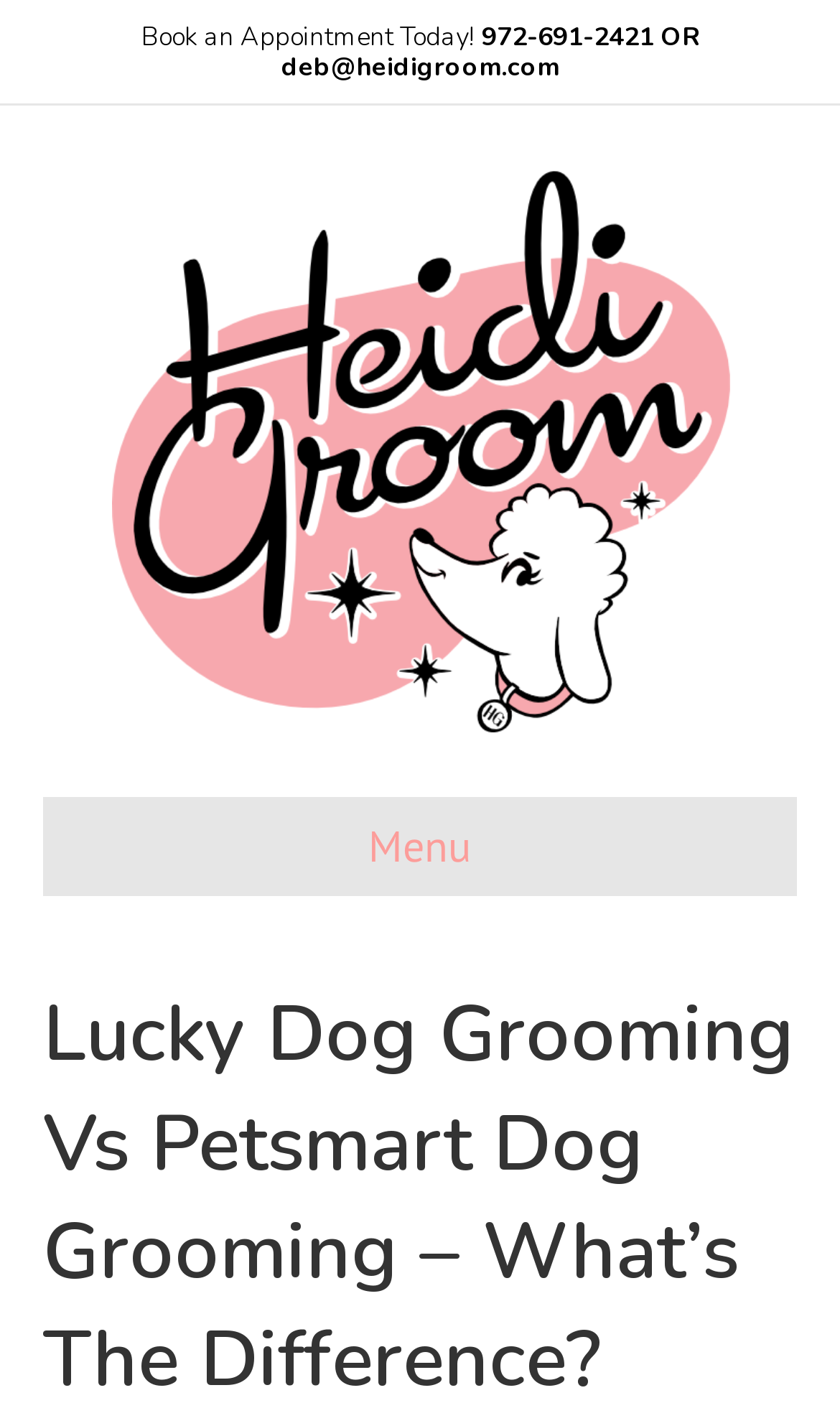What is the phone number to book an appointment?
Provide a fully detailed and comprehensive answer to the question.

I found the phone number by looking at the StaticText element with the text '972-691-2421 OR' which is located at the top of the page.